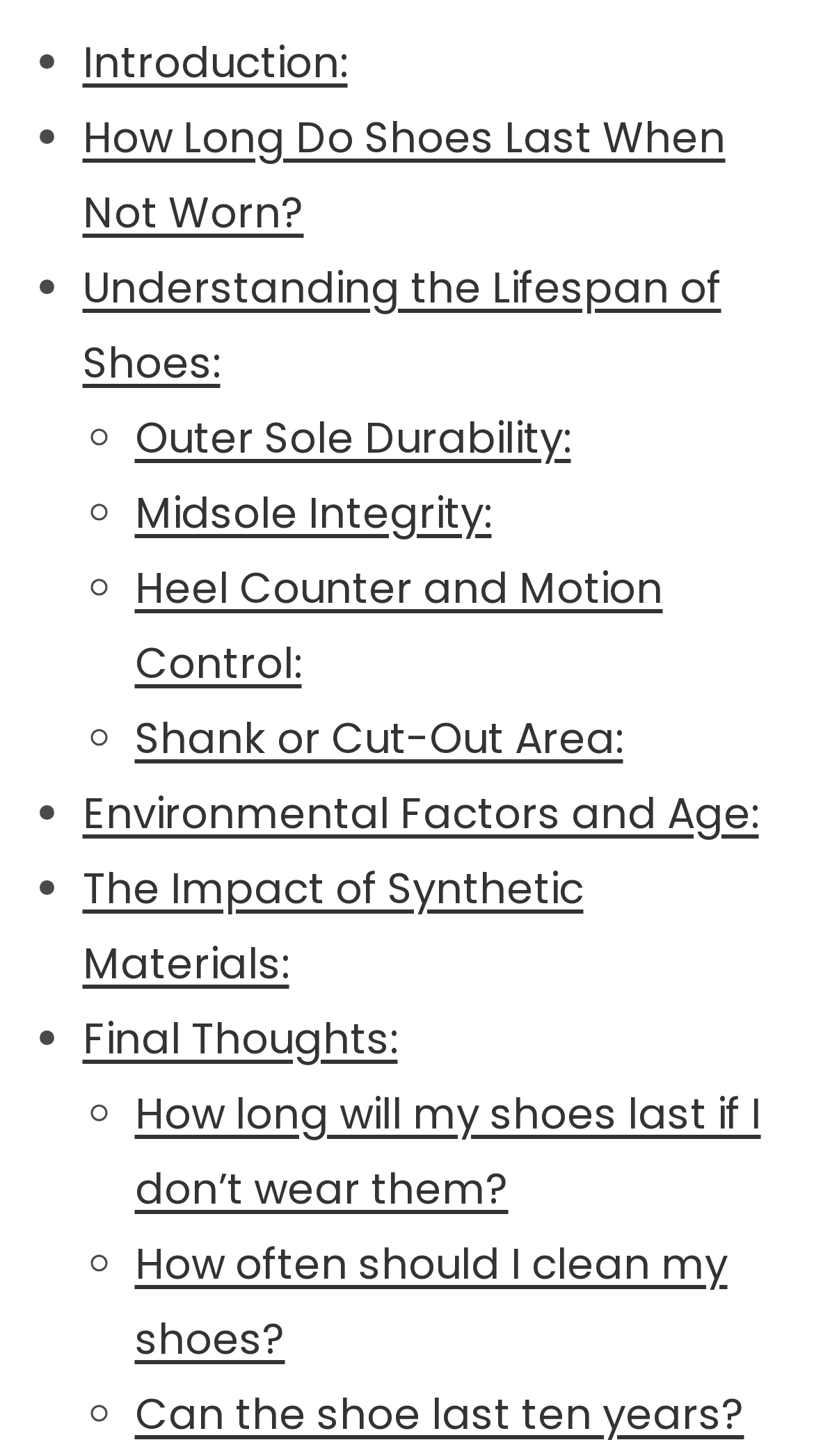Respond to the question below with a single word or phrase: What is the last topic discussed in the article?

Final Thoughts